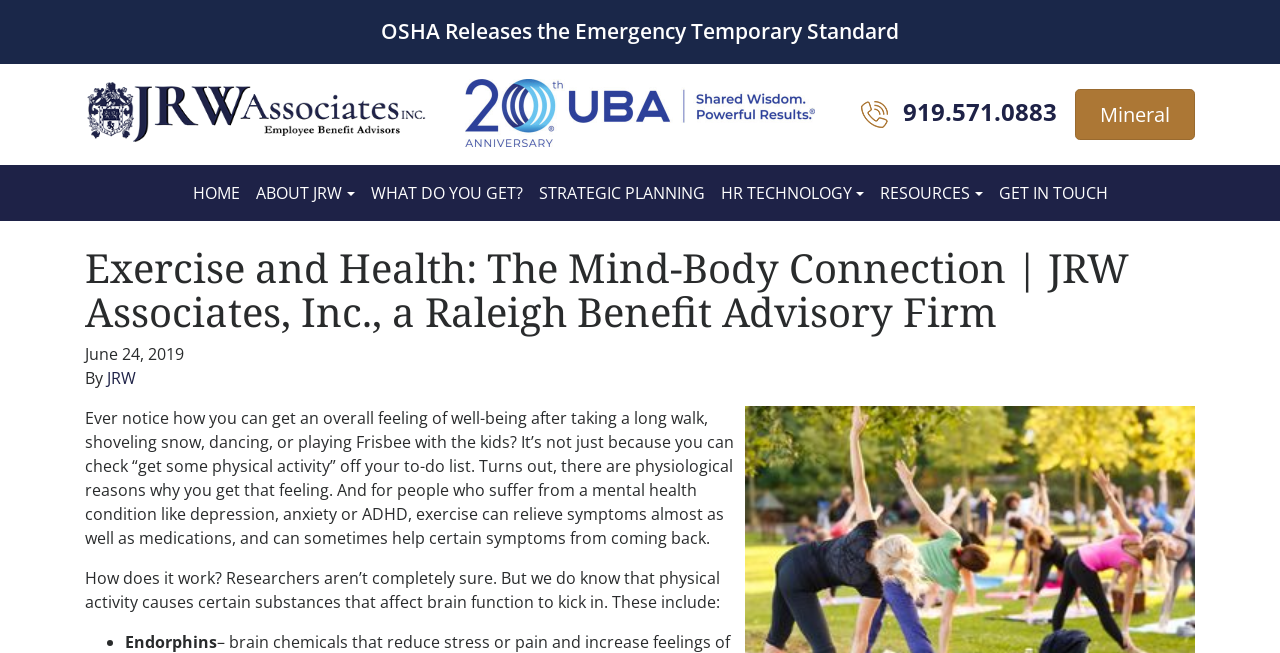Given the description of the UI element: "What Do You Get?", predict the bounding box coordinates in the form of [left, top, right, bottom], with each value being a float between 0 and 1.

[0.283, 0.264, 0.415, 0.325]